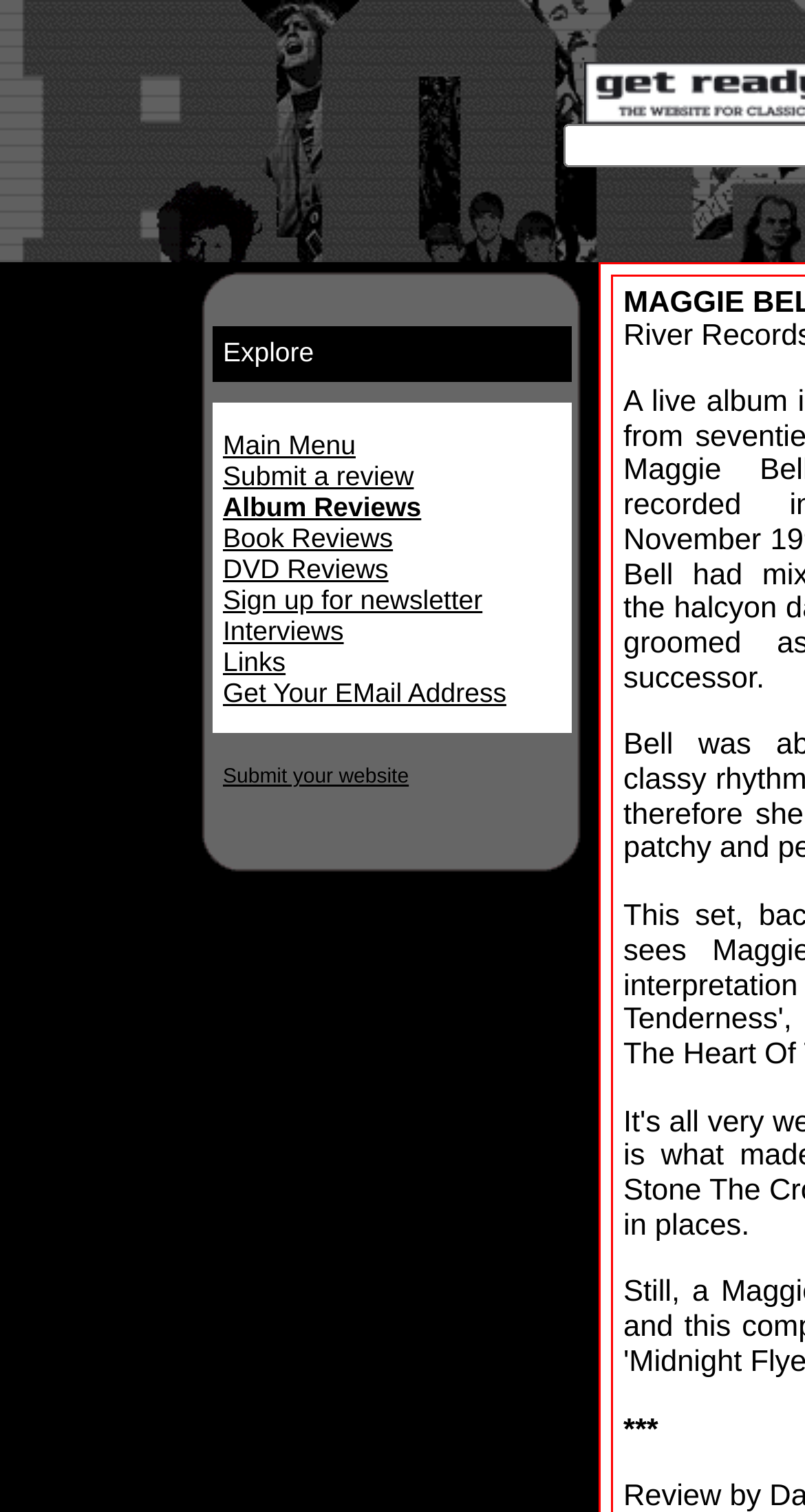Is the 'Submit your website' link in the main menu?
Look at the image and answer the question using a single word or phrase.

No